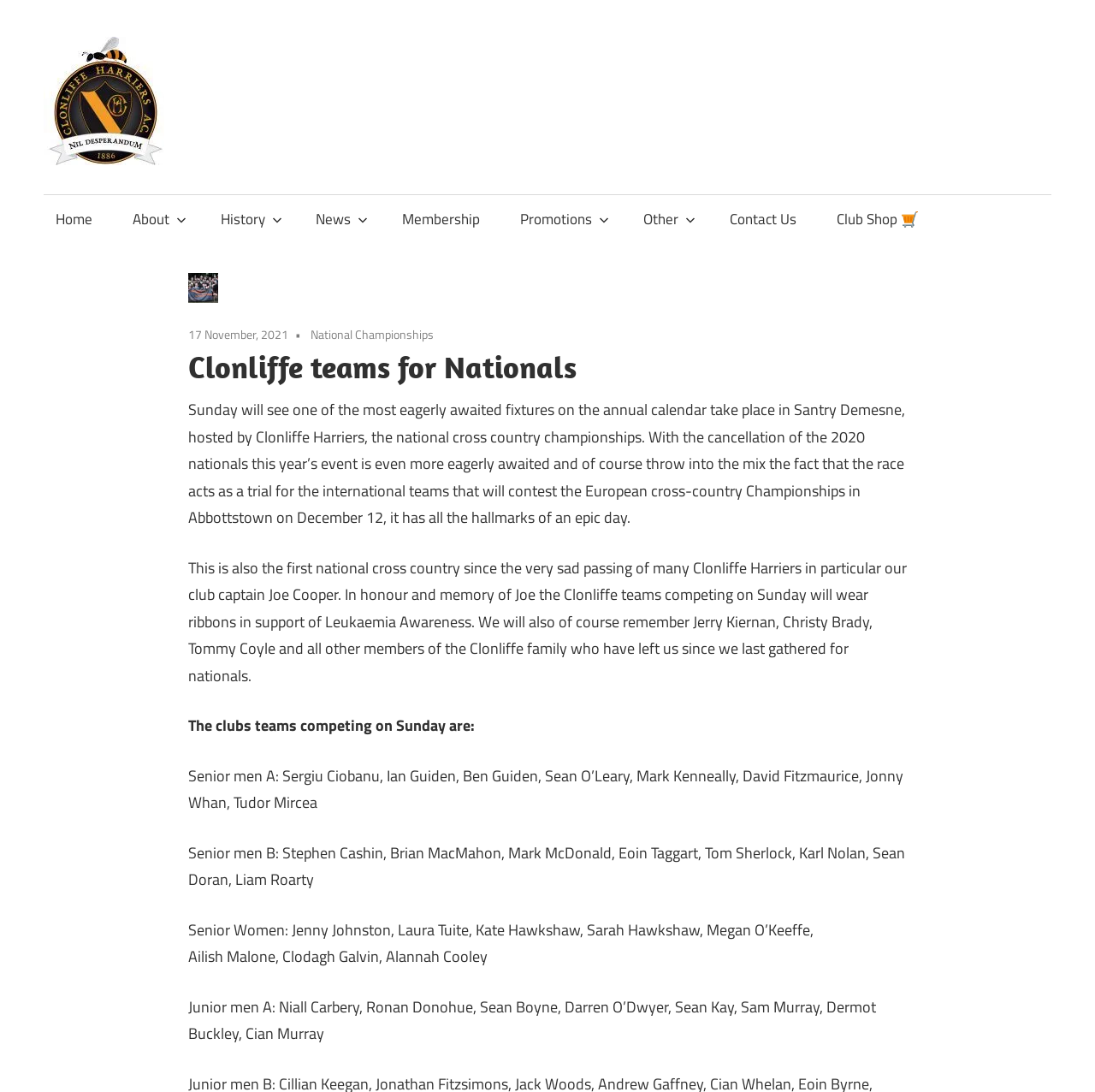Locate the bounding box coordinates of the clickable area to execute the instruction: "Click Contact Us". Provide the coordinates as four float numbers between 0 and 1, represented as [left, top, right, bottom].

[0.656, 0.178, 0.738, 0.223]